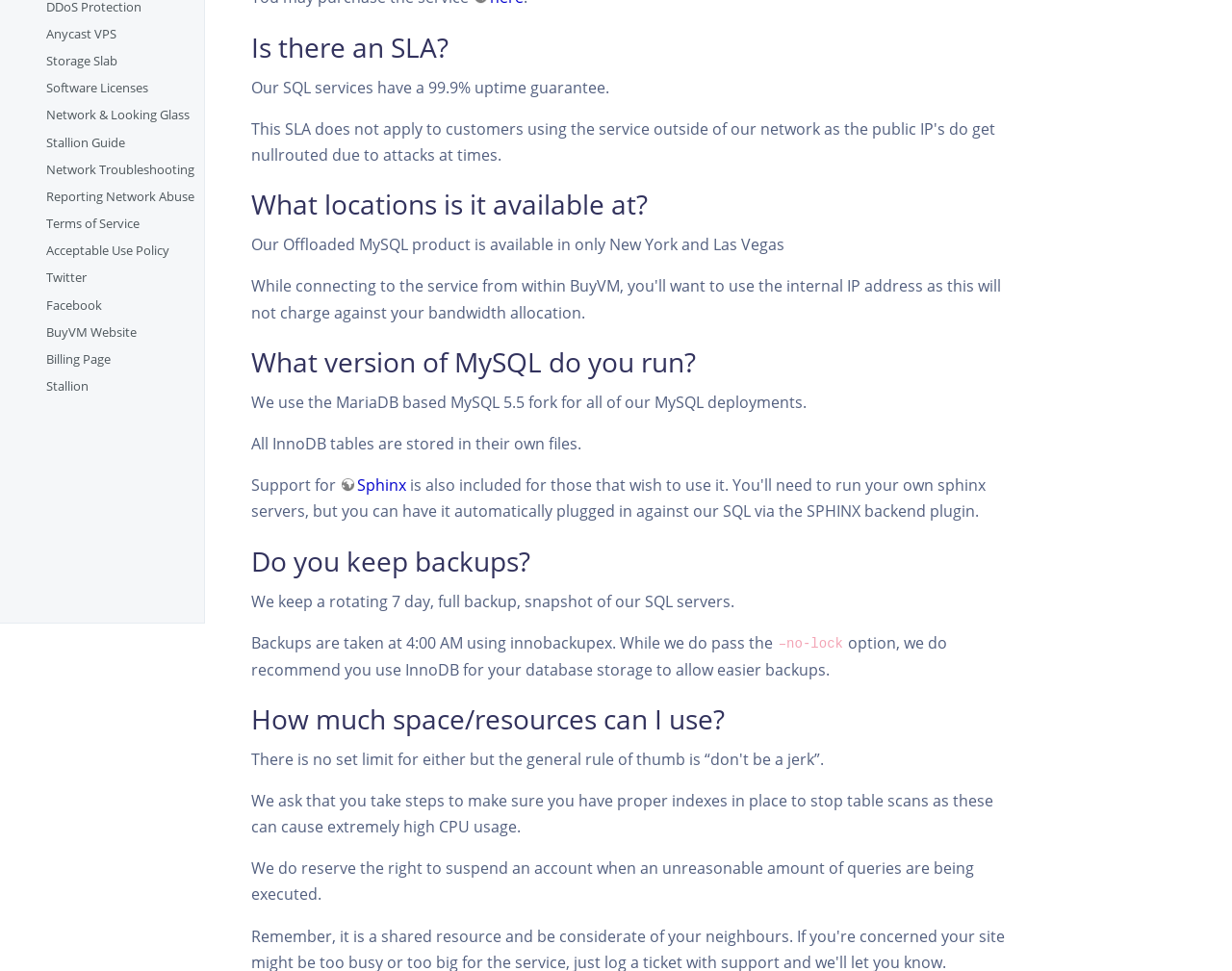Identify the bounding box coordinates for the UI element described as follows: "Storage Slab". Ensure the coordinates are four float numbers between 0 and 1, formatted as [left, top, right, bottom].

[0.038, 0.054, 0.095, 0.071]